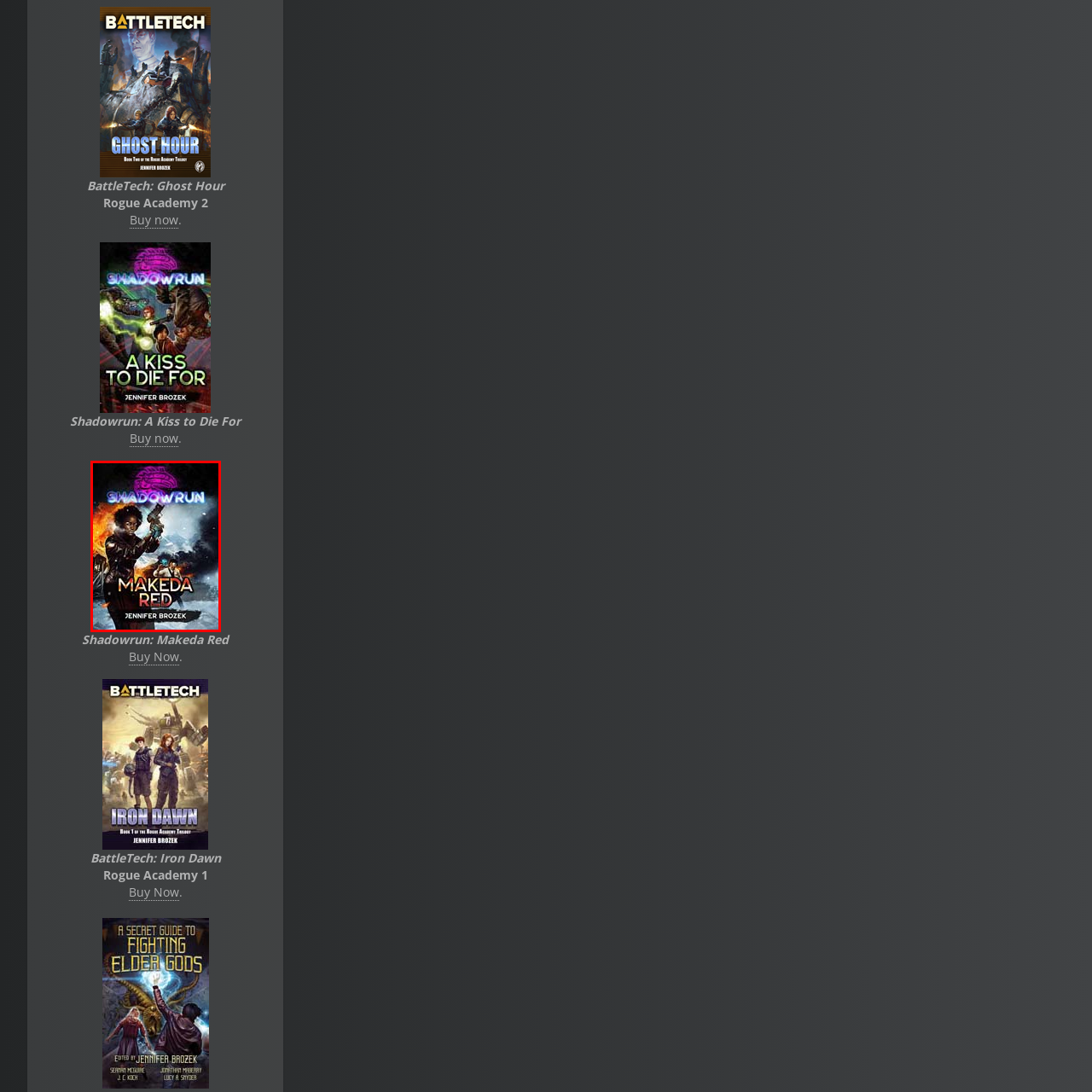Pay attention to the image encircled in red and give a thorough answer to the subsequent question, informed by the visual details in the image:
What is the author of the novel?

The author of the novel is Jennifer Brozek, as mentioned in the caption, which provides information about the cover art and the novel.